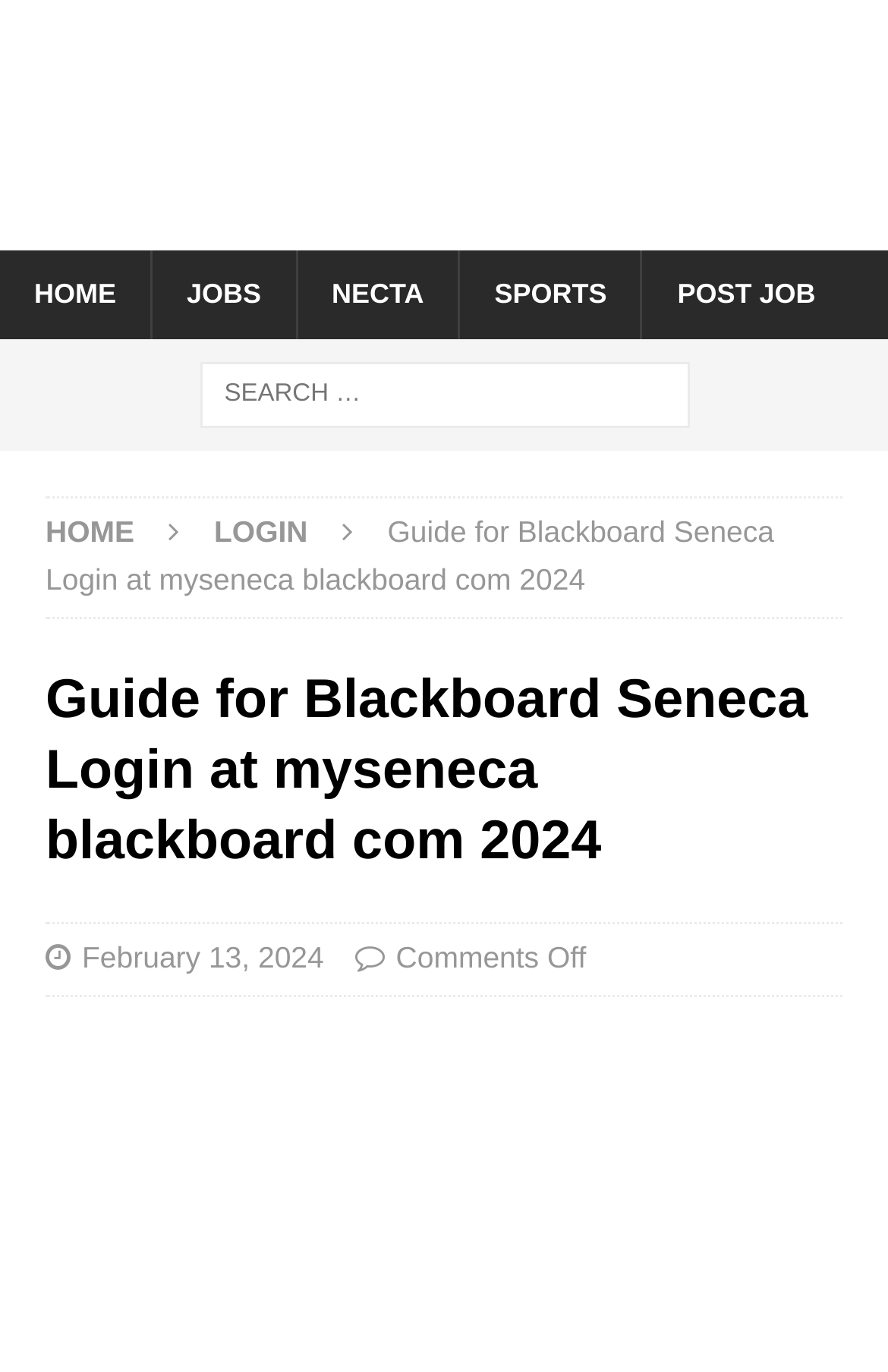Identify the bounding box coordinates of the area you need to click to perform the following instruction: "toggle navigation".

None